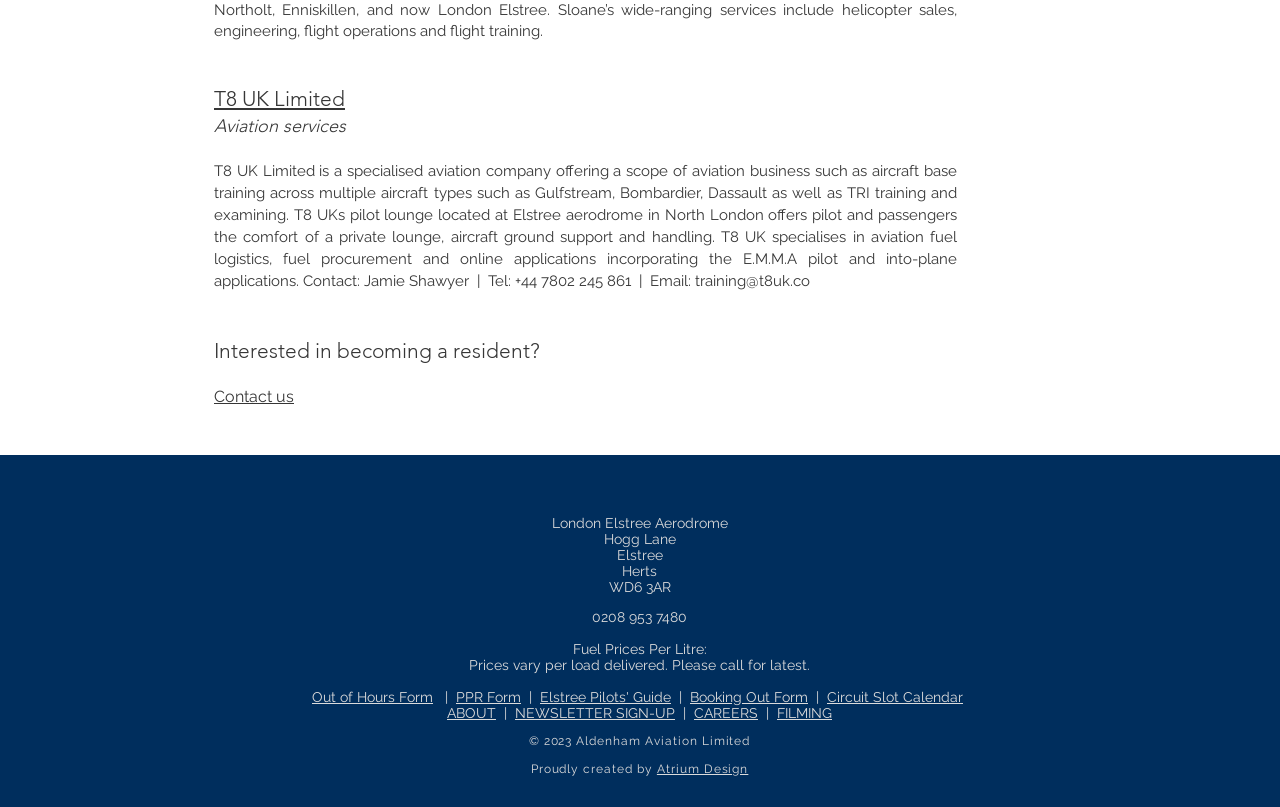Given the content of the image, can you provide a detailed answer to the question?
What is the name of the aerodrome where T8 UK is located?

The name of the aerodrome is mentioned in the static text 'London Elstree Aerodrome' at the bottom of the webpage, which provides address and contact information.